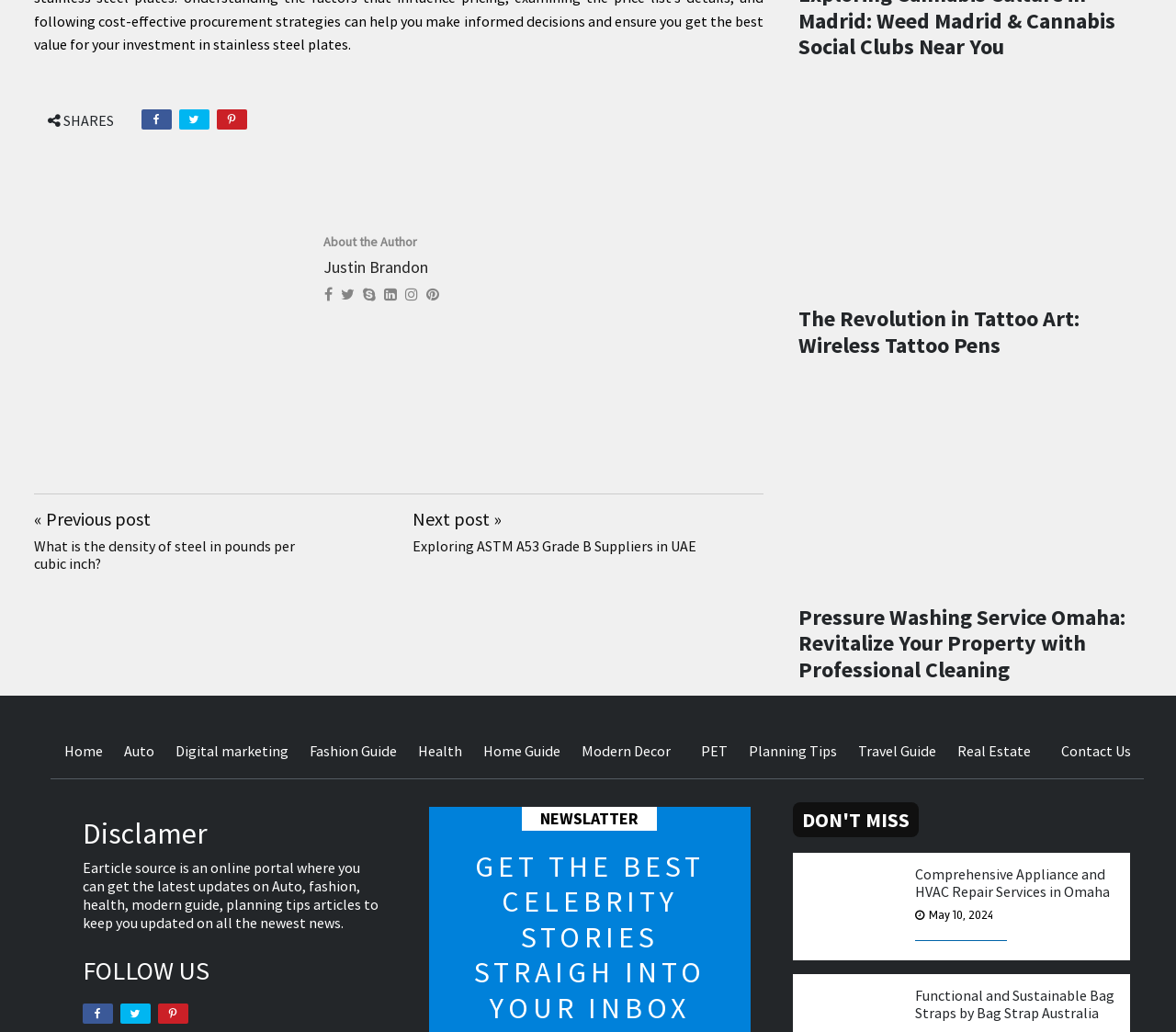What is the purpose of the webpage?
Refer to the screenshot and answer in one word or phrase.

News and articles